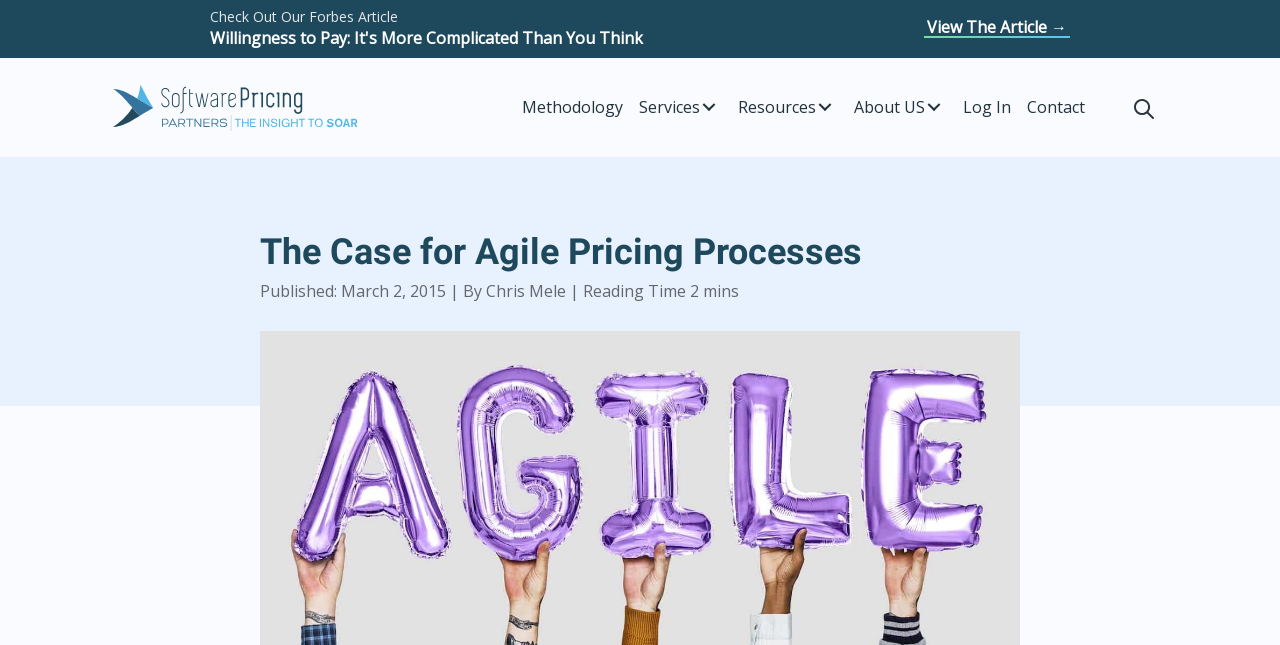What is the main heading of this webpage? Please extract and provide it.

The Case for Agile Pricing Processes